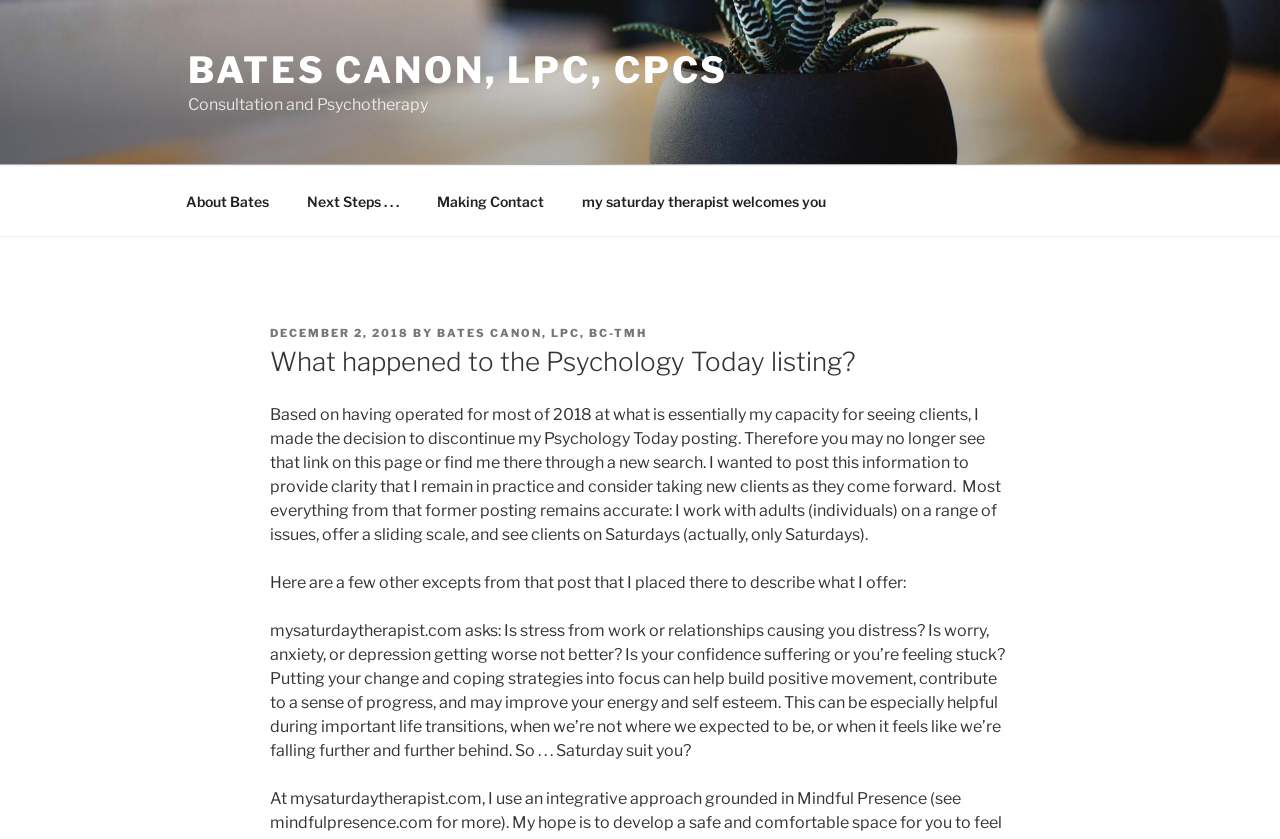Provide the bounding box coordinates of the HTML element this sentence describes: "Next Steps . . .". The bounding box coordinates consist of four float numbers between 0 and 1, i.e., [left, top, right, bottom].

[0.226, 0.21, 0.325, 0.269]